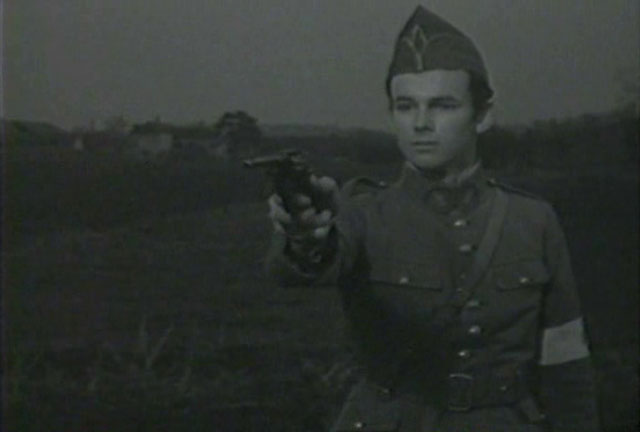Give a detailed account of what is happening in the image.

In this evocative black-and-white image, a young soldier stands resolutely in a desolate landscape, gripping a pistol aimed defiantly in front of him. Clad in a military uniform complete with a hat and a distinctive armband, he embodies a sense of urgency and determination. The background features a blurred horizon with faint outlines of structures, enhancing the somber and tense atmosphere of the scene. This image resonates with themes of conflict and bravery, likely representing a moment of high stakes during wartime. The stark contrasts and the youthful face of the soldier juxtaposed against the grim backdrop provoke a sense of reflection on the innocence lost in the throes of war.